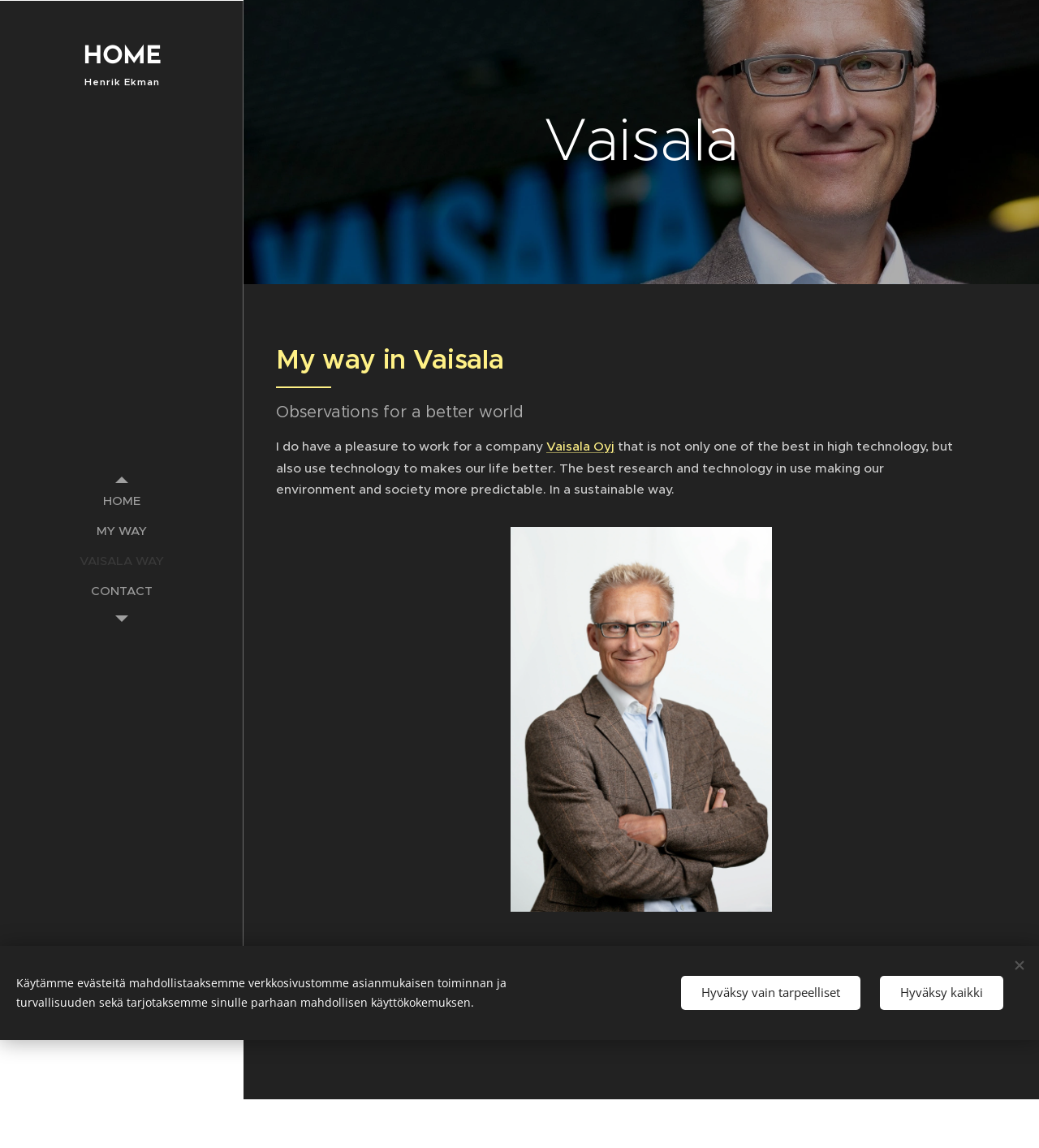Could you indicate the bounding box coordinates of the region to click in order to complete this instruction: "go to home page".

[0.023, 0.028, 0.211, 0.064]